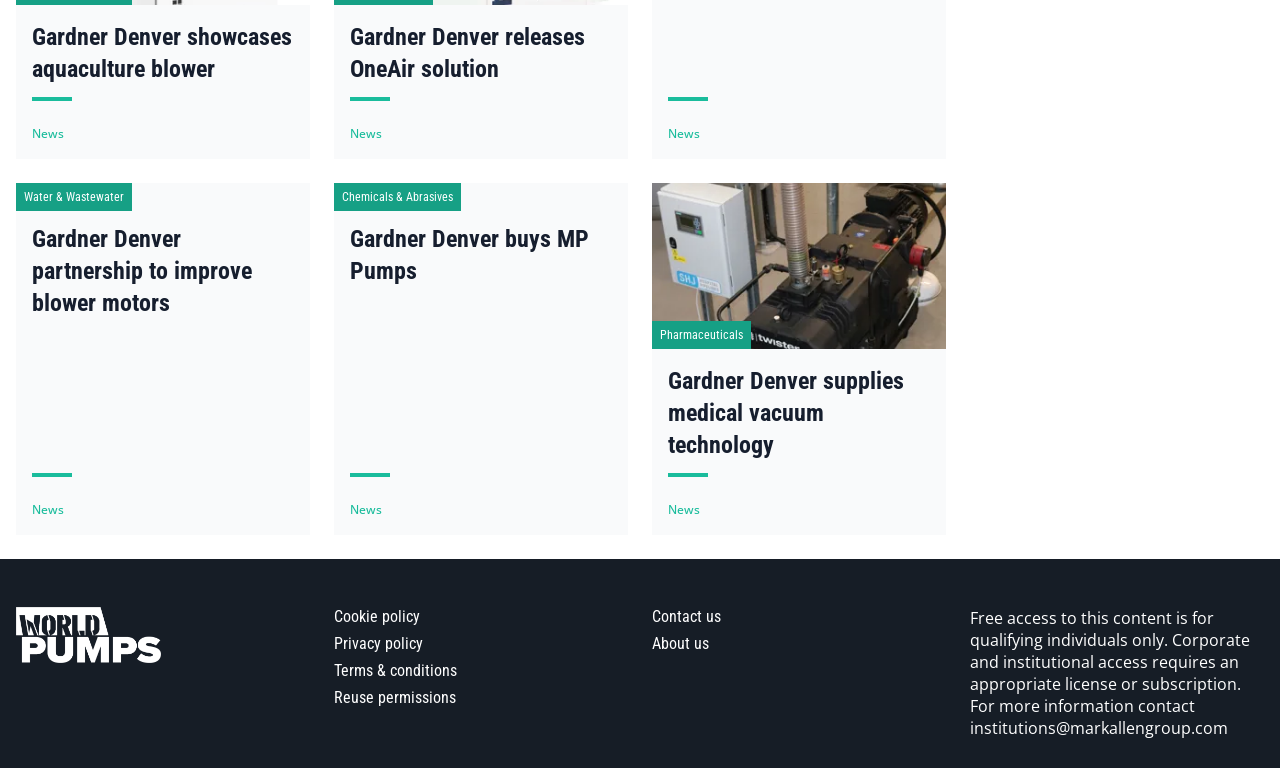Please provide a comprehensive response to the question below by analyzing the image: 
What is the expiration period of the 'AWSALBCORS' cookie?

I found the information about the 'AWSALBCORS' cookie in the grid cell, which states that its expiration period is 7 days.